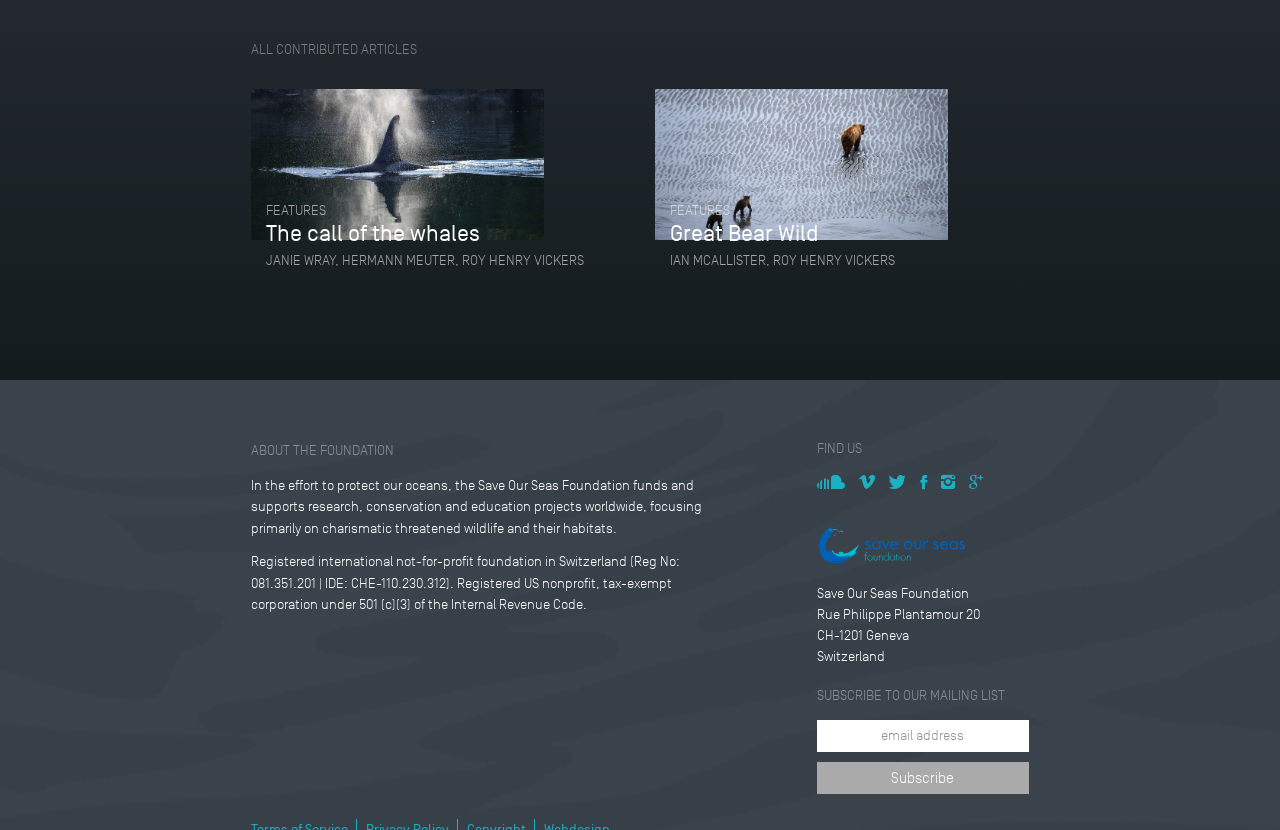Can you find the bounding box coordinates of the area I should click to execute the following instruction: "View About the Foundation"?

[0.196, 0.532, 0.308, 0.553]